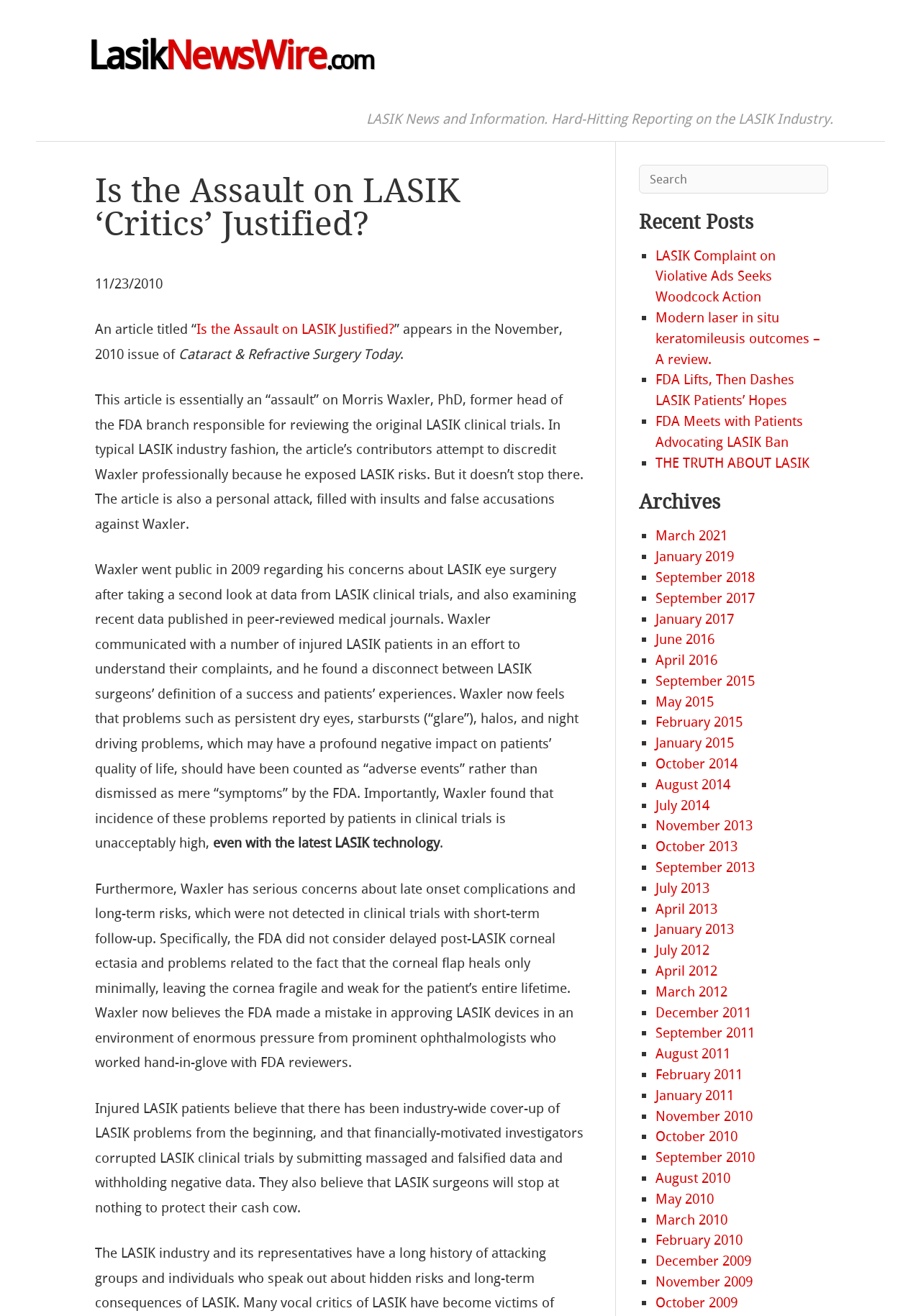Explain in detail what you observe on this webpage.

The webpage is about Lasik News Wire, a website that provides news and information about LASIK eye surgery. At the top, there is a heading "LasikNewsWire.com" followed by a link to the website. Below it, there is a heading "LASIK News and Information. Hard-Hitting Reporting on the LASIK Industry." 

The main content of the webpage is an article titled "Is the Assault on LASIK ‘Critics’ Justified?" which discusses the controversy surrounding LASIK eye surgery. The article is divided into several paragraphs, with the first paragraph introducing the topic and subsequent paragraphs providing more details about the concerns raised by Morris Waxler, a former head of the FDA branch responsible for reviewing LASIK clinical trials. 

To the right of the article, there is a section titled "Recent Posts" which lists several links to other articles on the website, including "LASIK Complaint on Violative Ads Seeks Woodcock Action", "Modern laser in situ keratomileusis outcomes – A review.", and "THE TRUTH ABOUT LASIK". 

Below the "Recent Posts" section, there is a section titled "Archives" which lists links to articles from different months and years, ranging from March 2021 to July 2012.